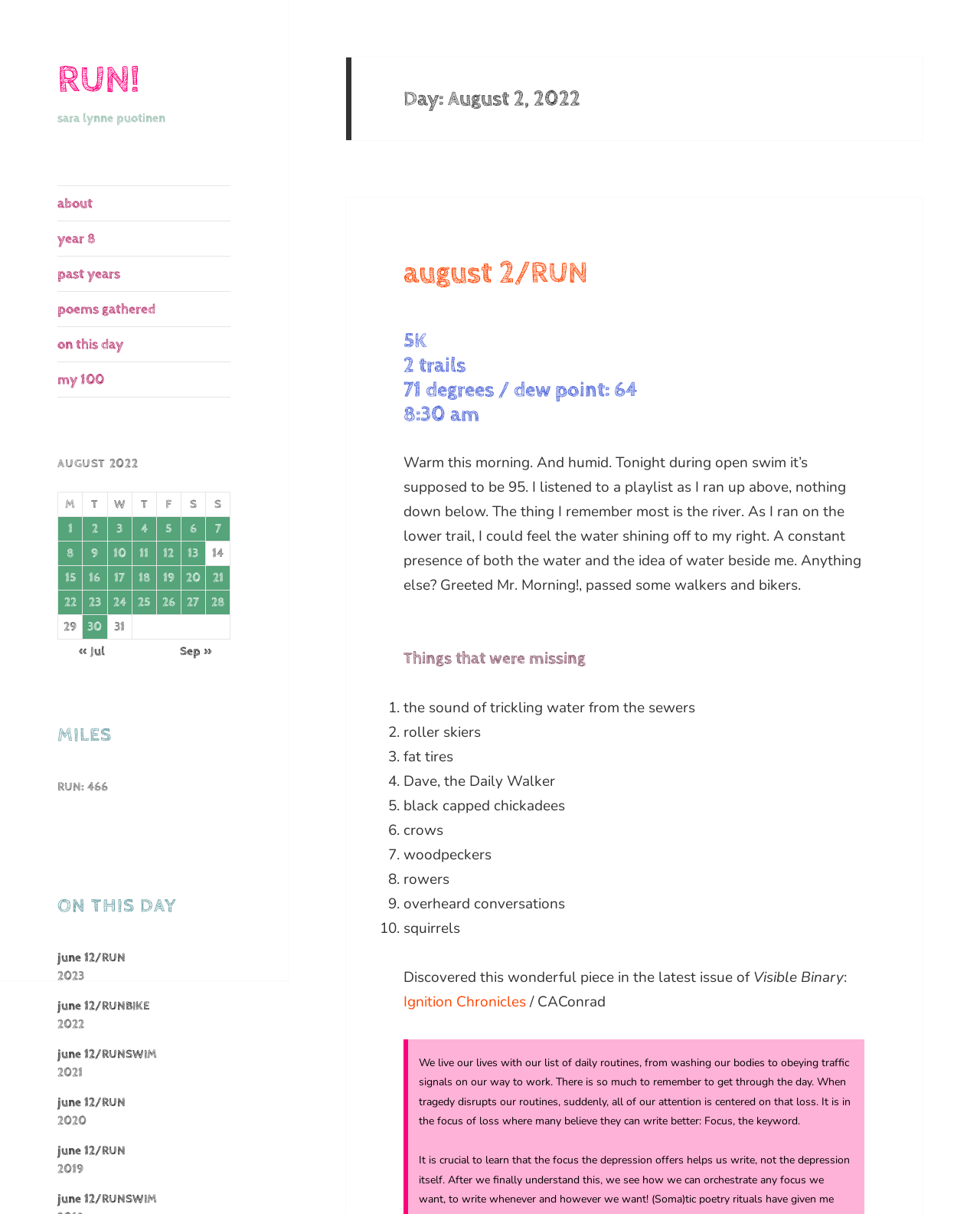Determine the bounding box coordinates of the UI element described below. Use the format (top-left x, top-left y, bottom-right x, bottom-right y) with floating point numbers between 0 and 1: june 12/RUNSWIM

[0.059, 0.862, 0.16, 0.874]